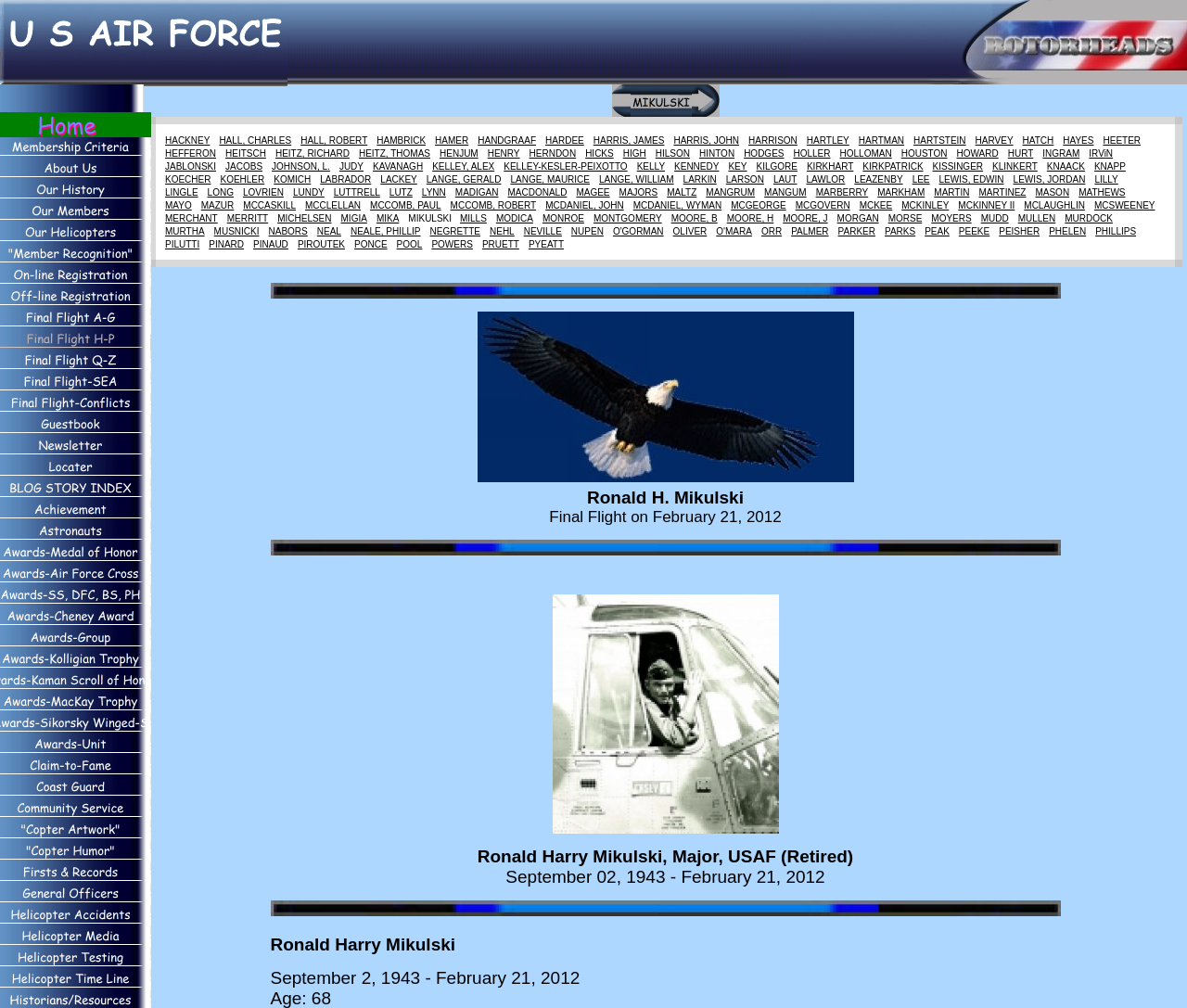Explain in detail what you observe on this webpage.

The webpage is dedicated to MIKULSKI, with a prominent link to "U S AIR FORCE" at the top, accompanied by an image. Below this, there is a horizontal navigation menu consisting of 56 links, each with a corresponding image. The links are arranged in a vertical column, with each link positioned directly below the previous one.

The links are categorized into various topics, including membership, history, members, helicopters, recognition, registration, final flights, and awards. There are also links to a guestbook, newsletter, locater, blog story index, achievements, astronauts, and community service.

The awards section is further divided into subcategories, such as Medal of Honor, Air Force Cross, and other notable awards. Additionally, there are links to copter artwork, humor, firsts and records, general officers, and helicopter accidents.

The overall layout of the webpage is dense, with a focus on providing a comprehensive list of links and resources related to MIKULSKI and the U.S. Air Force.